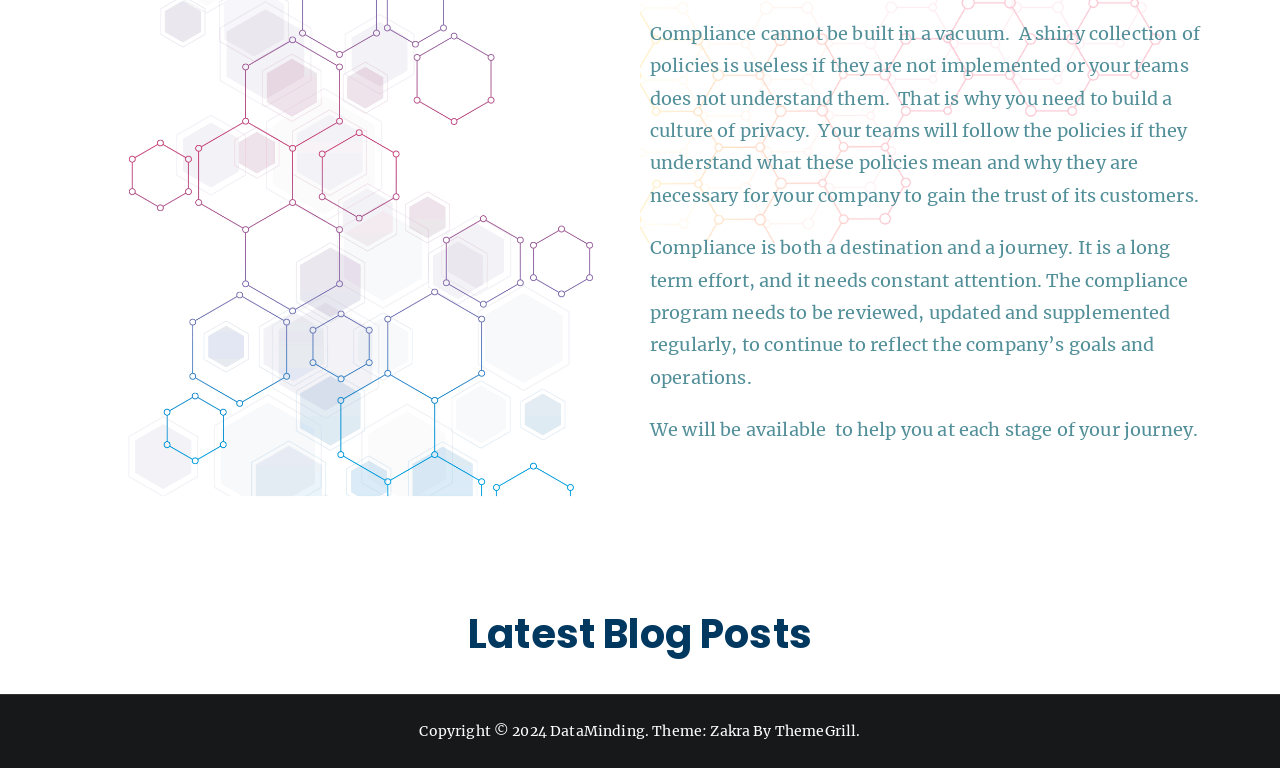What is the year of copyright mentioned in the footer?
Using the image, respond with a single word or phrase.

2024